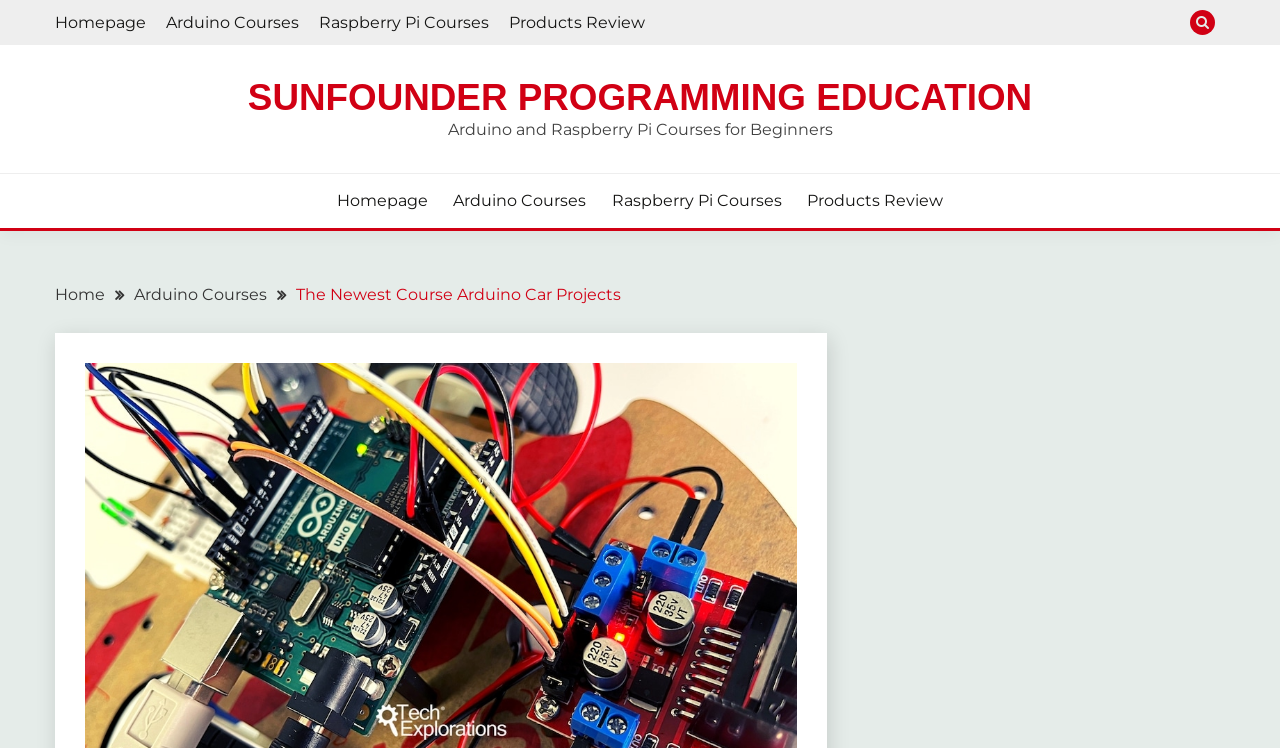Please locate the bounding box coordinates for the element that should be clicked to achieve the following instruction: "search". Ensure the coordinates are given as four float numbers between 0 and 1, i.e., [left, top, right, bottom].

[0.93, 0.013, 0.949, 0.047]